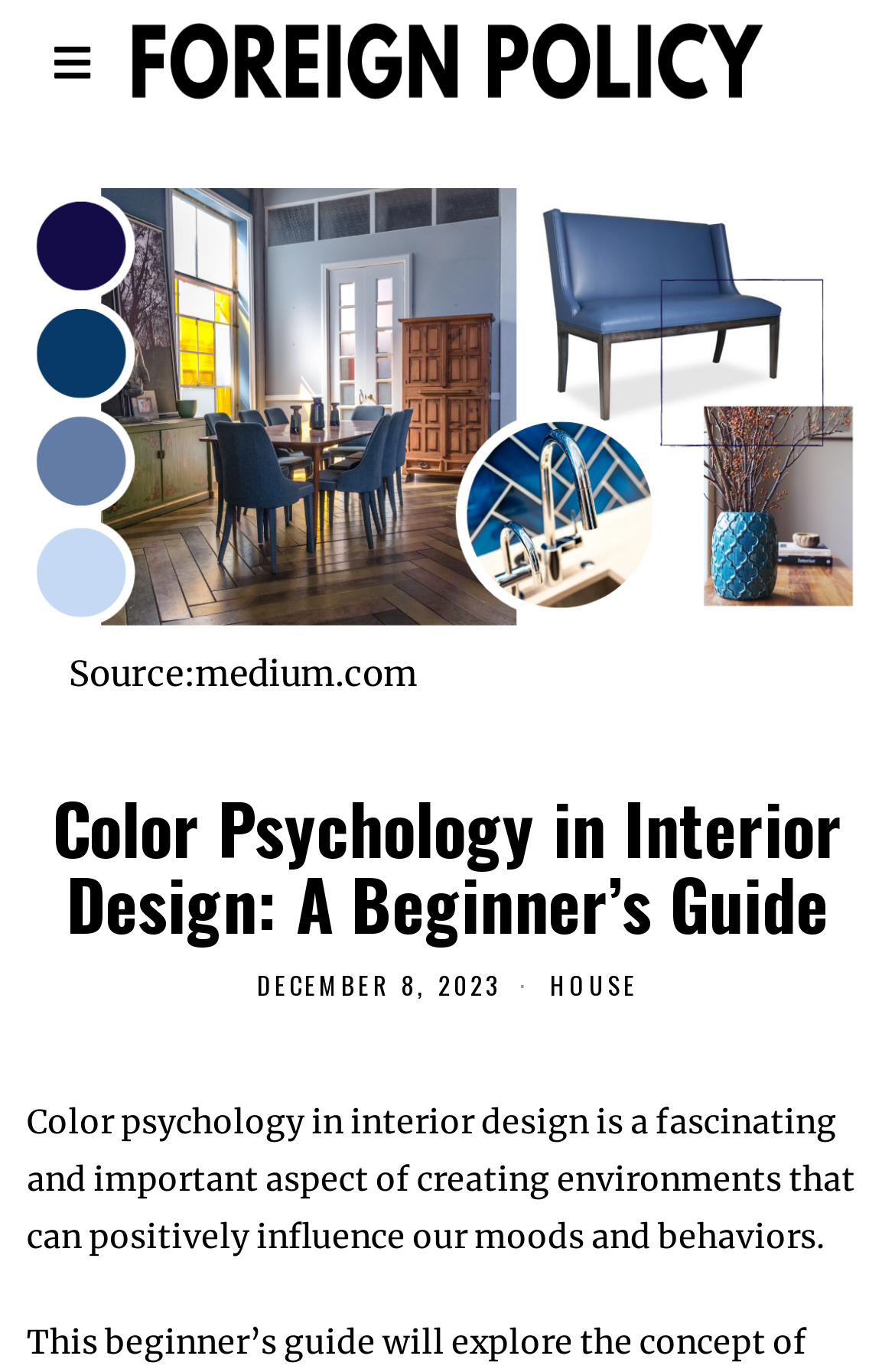Identify the main heading from the webpage and provide its text content.

Color Psychology in Interior Design: A Beginner’s Guide